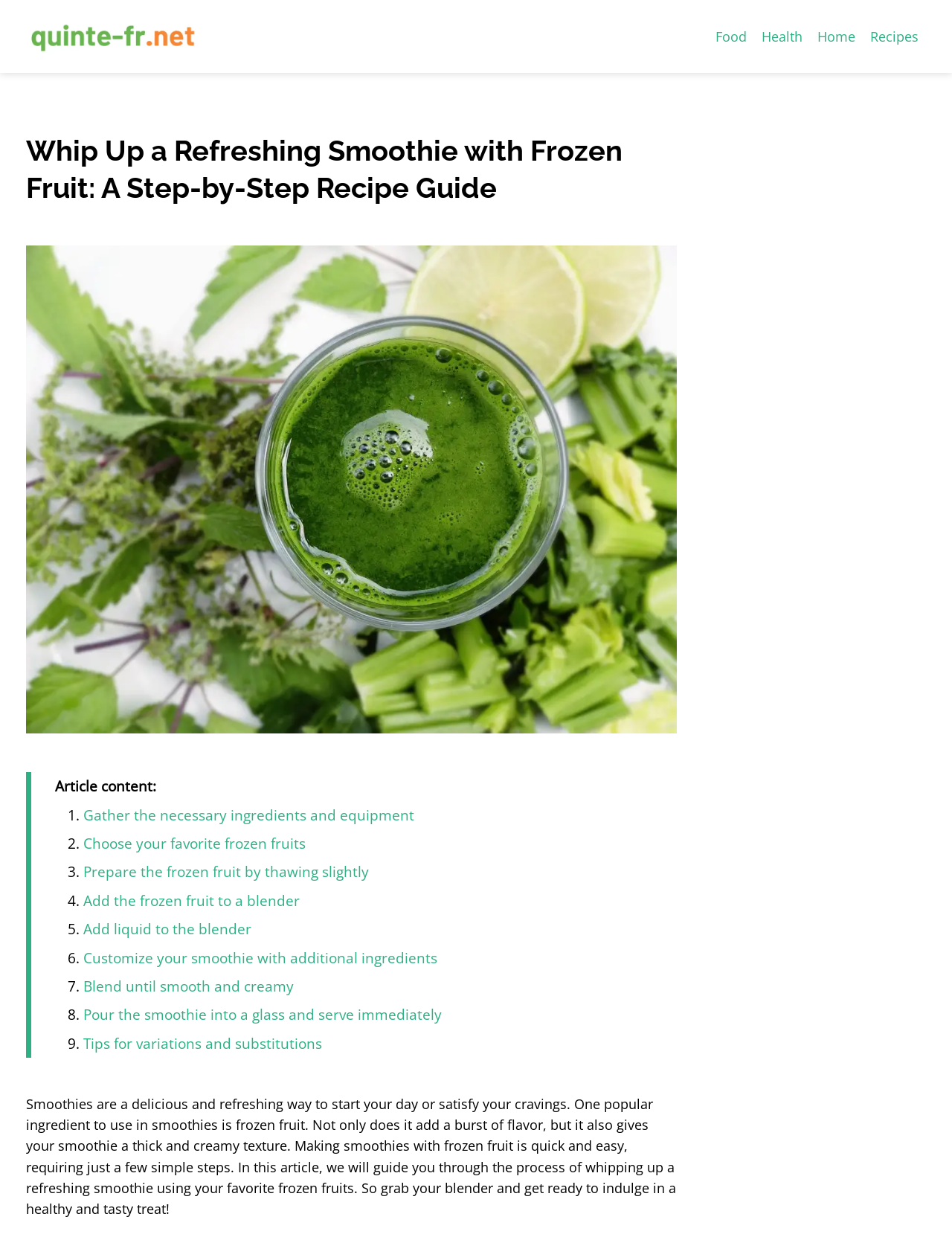Offer a detailed explanation of the webpage layout and contents.

This webpage is a recipe guide for making a delicious smoothie with frozen fruit. At the top, there is a navigation menu with links to "Food", "Health", "Home", and "Recipes". Below the navigation menu, there is a large heading that reads "Whip Up a Refreshing Smoothie with Frozen Fruit: A Step-by-Step Recipe Guide". 

To the right of the heading, there is a large image related to making a smoothie with frozen fruit. Below the image, there is a brief introduction to the article, which explains that smoothies are a delicious and refreshing way to start the day or satisfy cravings, and that frozen fruit is a popular ingredient to use in smoothies.

The main content of the article is a step-by-step guide to making a smoothie with frozen fruit. The guide is divided into 9 steps, each marked with a numbered list marker. The steps include gathering necessary ingredients and equipment, choosing favorite frozen fruits, preparing the frozen fruit, adding it to a blender, adding liquid, customizing the smoothie, blending until smooth, and pouring the smoothie into a glass. Each step is accompanied by a link that provides more information.

At the top-left corner of the page, there is a small image and a link to "quinte-fr.net".